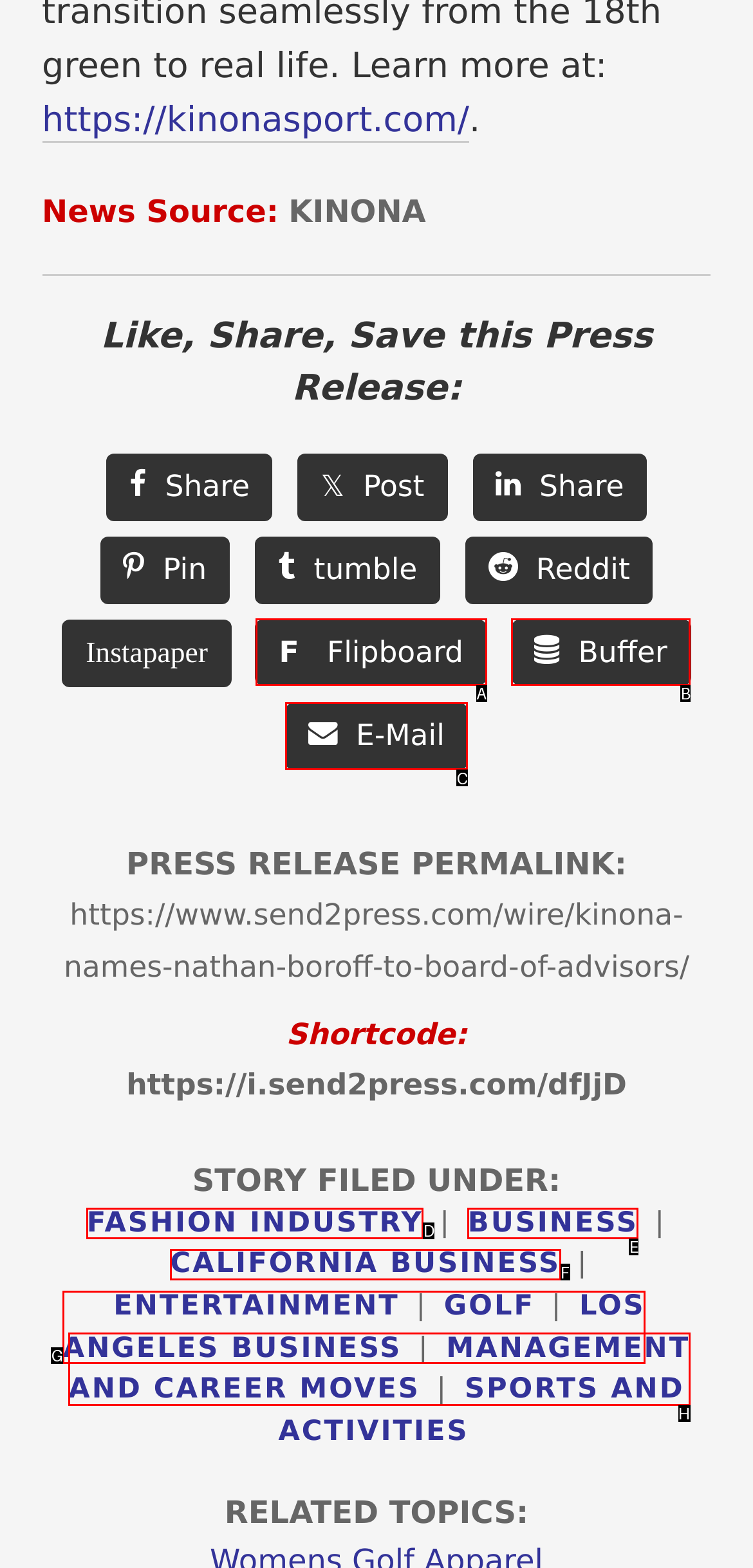Which option should I select to accomplish the task: Visit HEATBLOCK TECHNOLOGY page? Respond with the corresponding letter from the given choices.

None